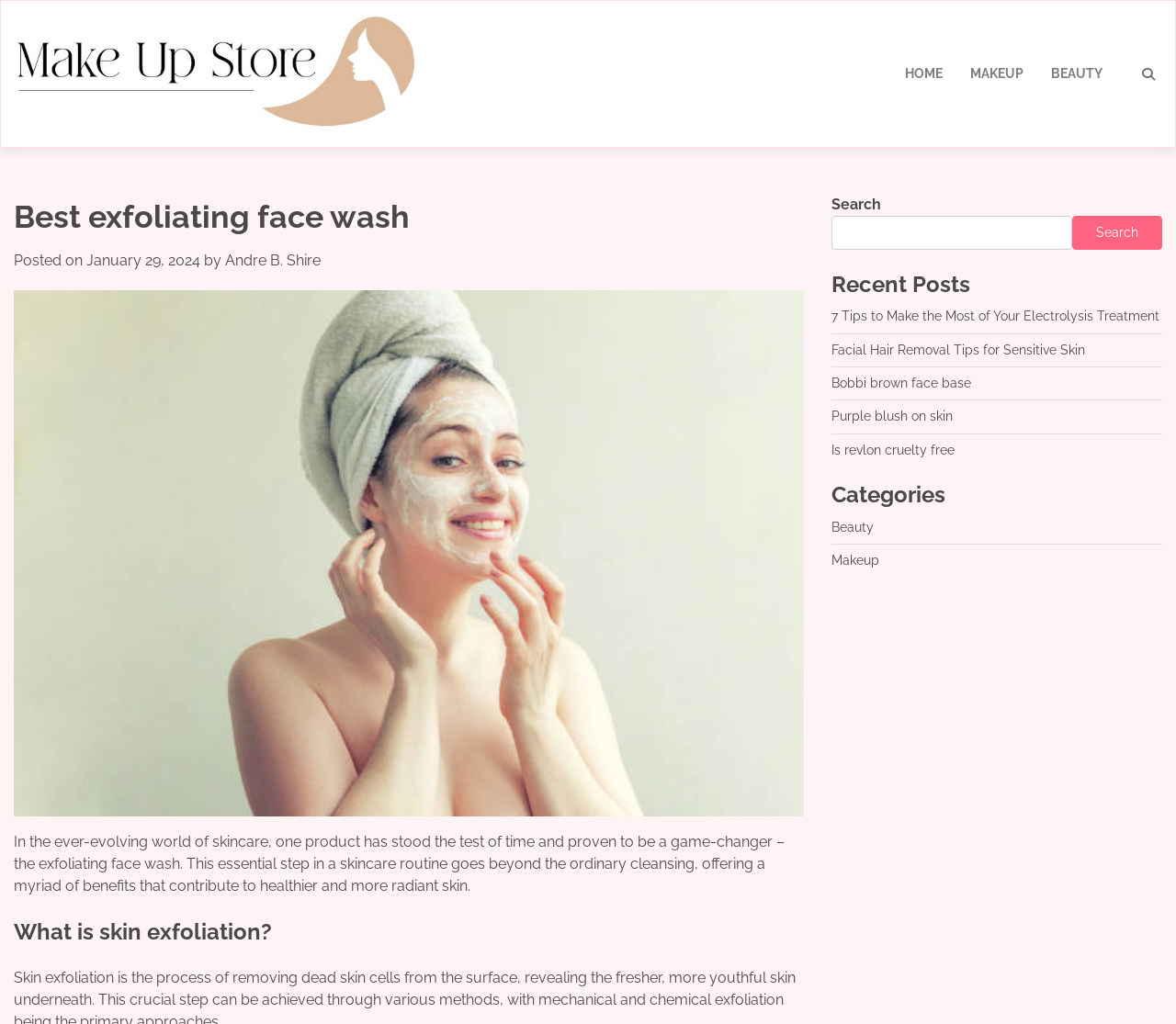What is the purpose of the search box?
Look at the image and provide a detailed response to the question.

I inferred the purpose of the search box by looking at its location and the text 'Search' next to it, which suggests that it is a search function for the website.